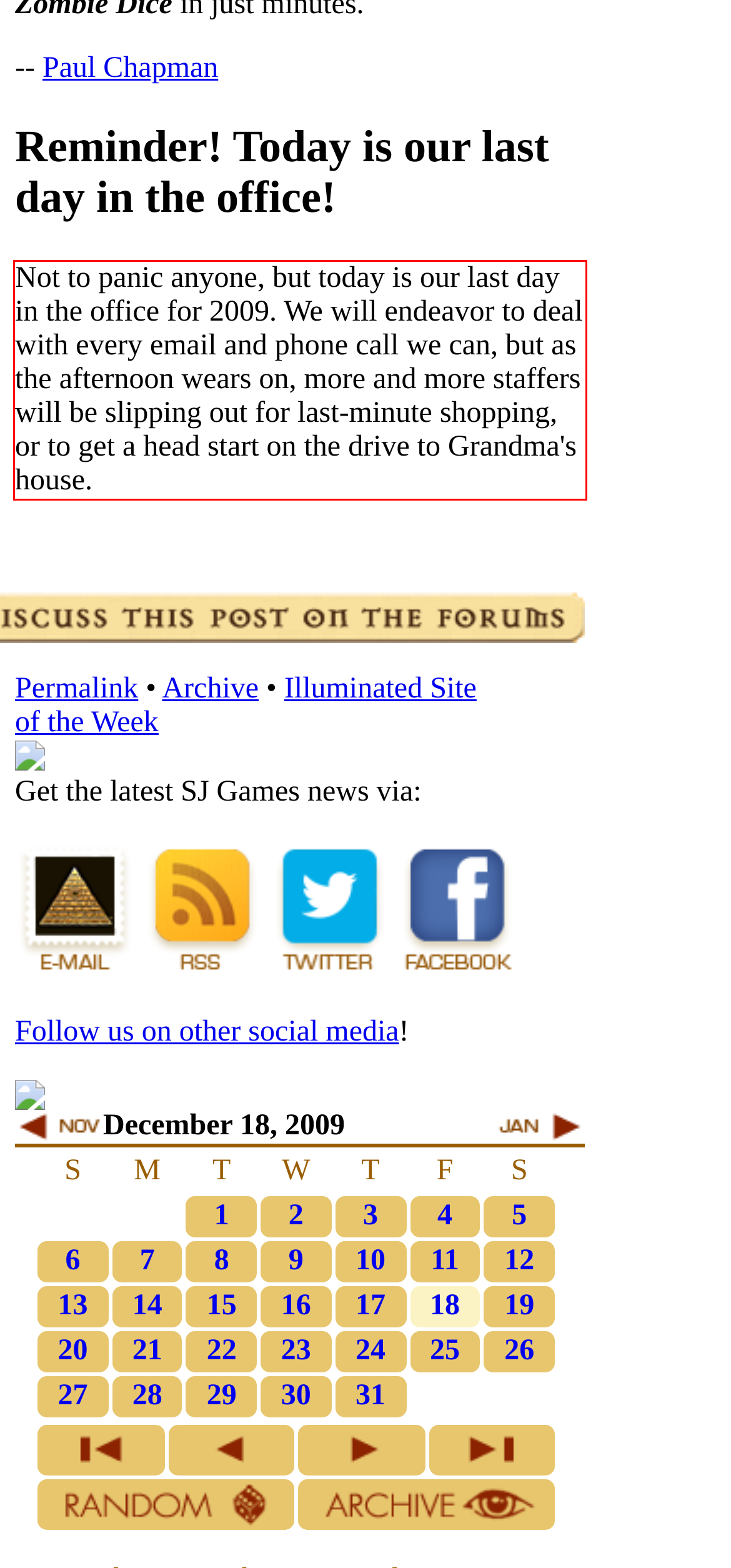Analyze the red bounding box in the provided webpage screenshot and generate the text content contained within.

Not to panic anyone, but today is our last day in the office for 2009. We will endeavor to deal with every email and phone call we can, but as the afternoon wears on, more and more staffers will be slipping out for last-minute shopping, or to get a head start on the drive to Grandma's house.